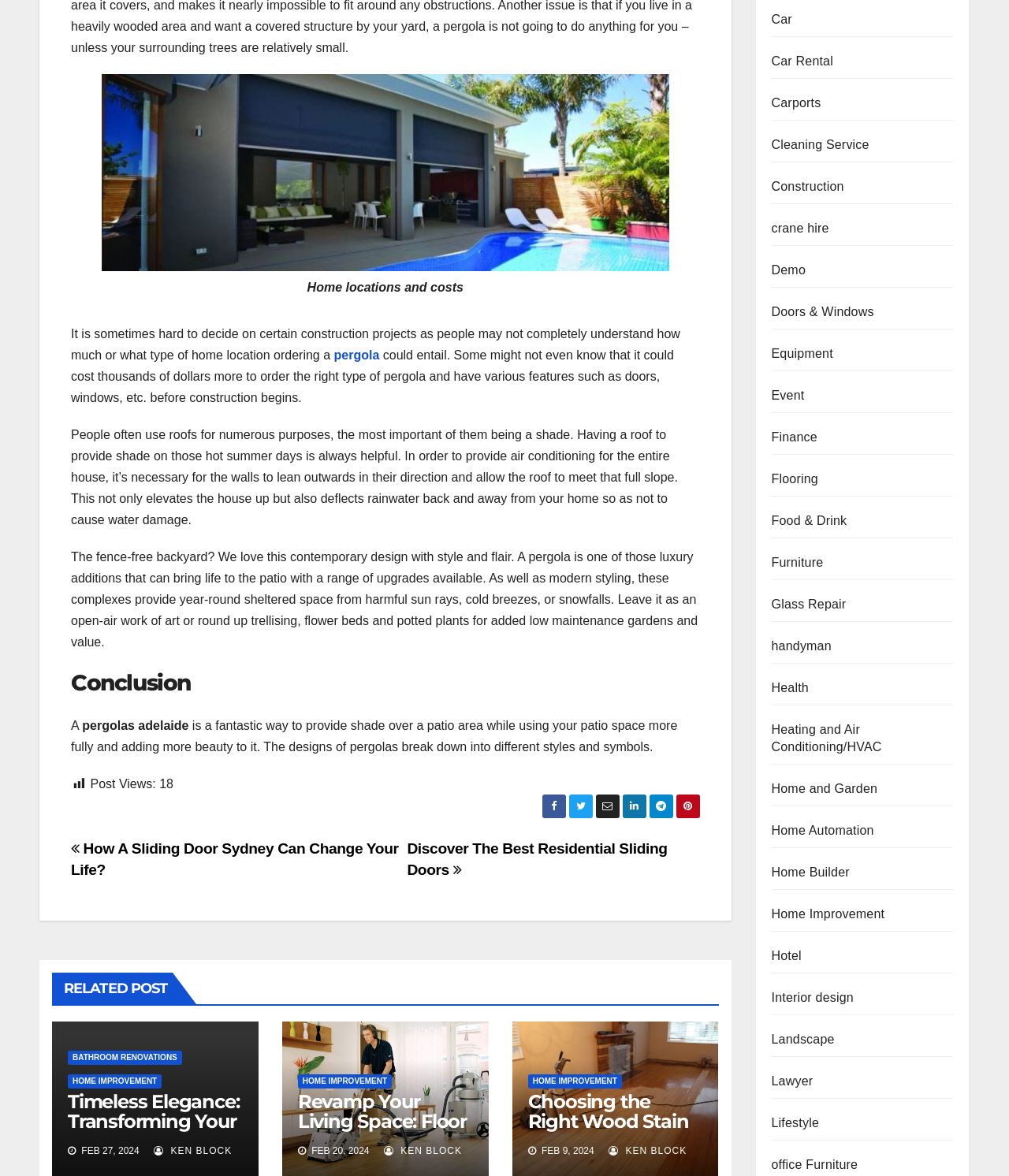Locate the bounding box coordinates of the clickable area needed to fulfill the instruction: "Click on the link 'pergola'".

[0.327, 0.296, 0.376, 0.308]